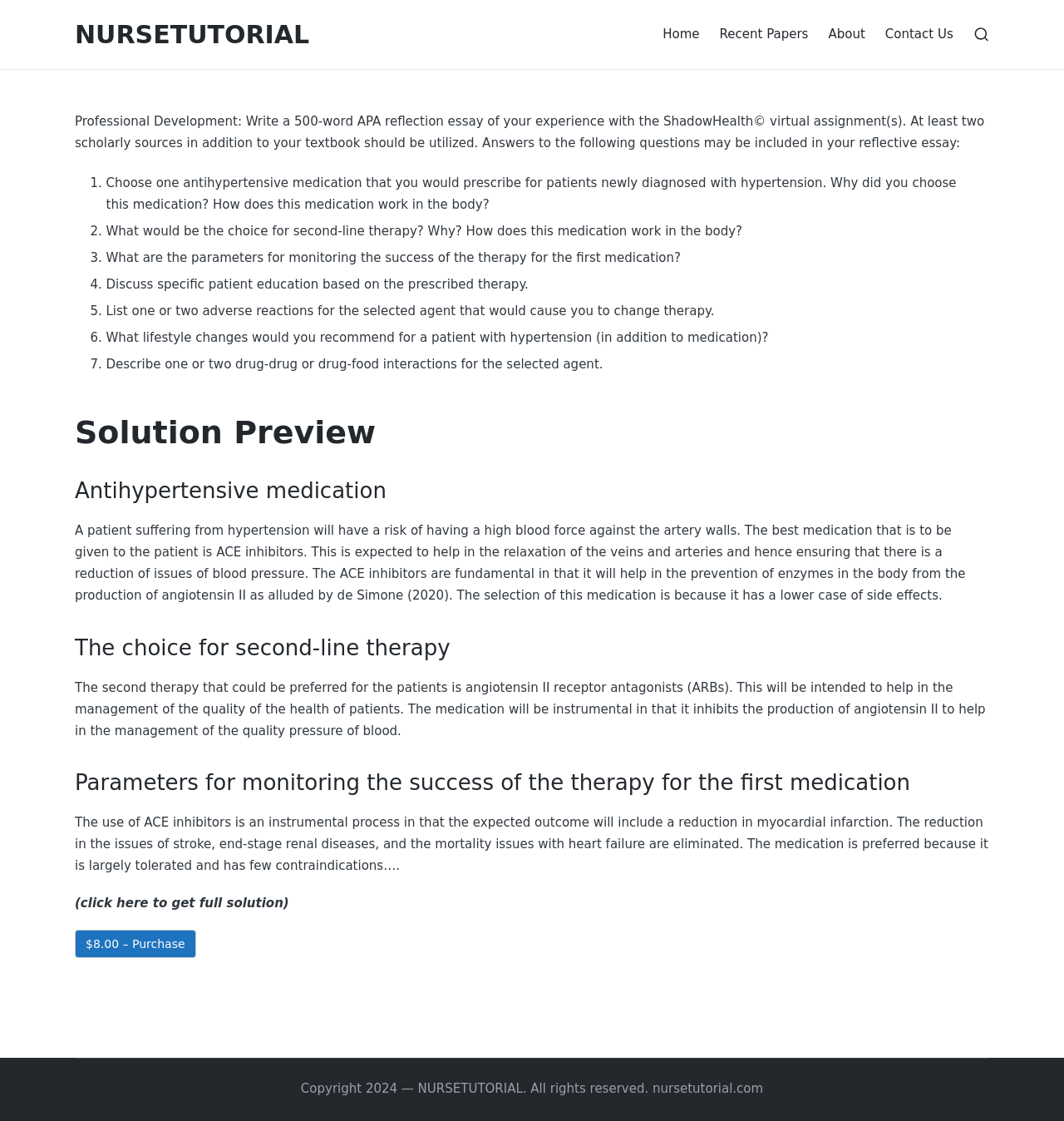What is the purpose of the ShadowHealth virtual assignment?
Respond with a short answer, either a single word or a phrase, based on the image.

Write a 500-word APA reflection essay